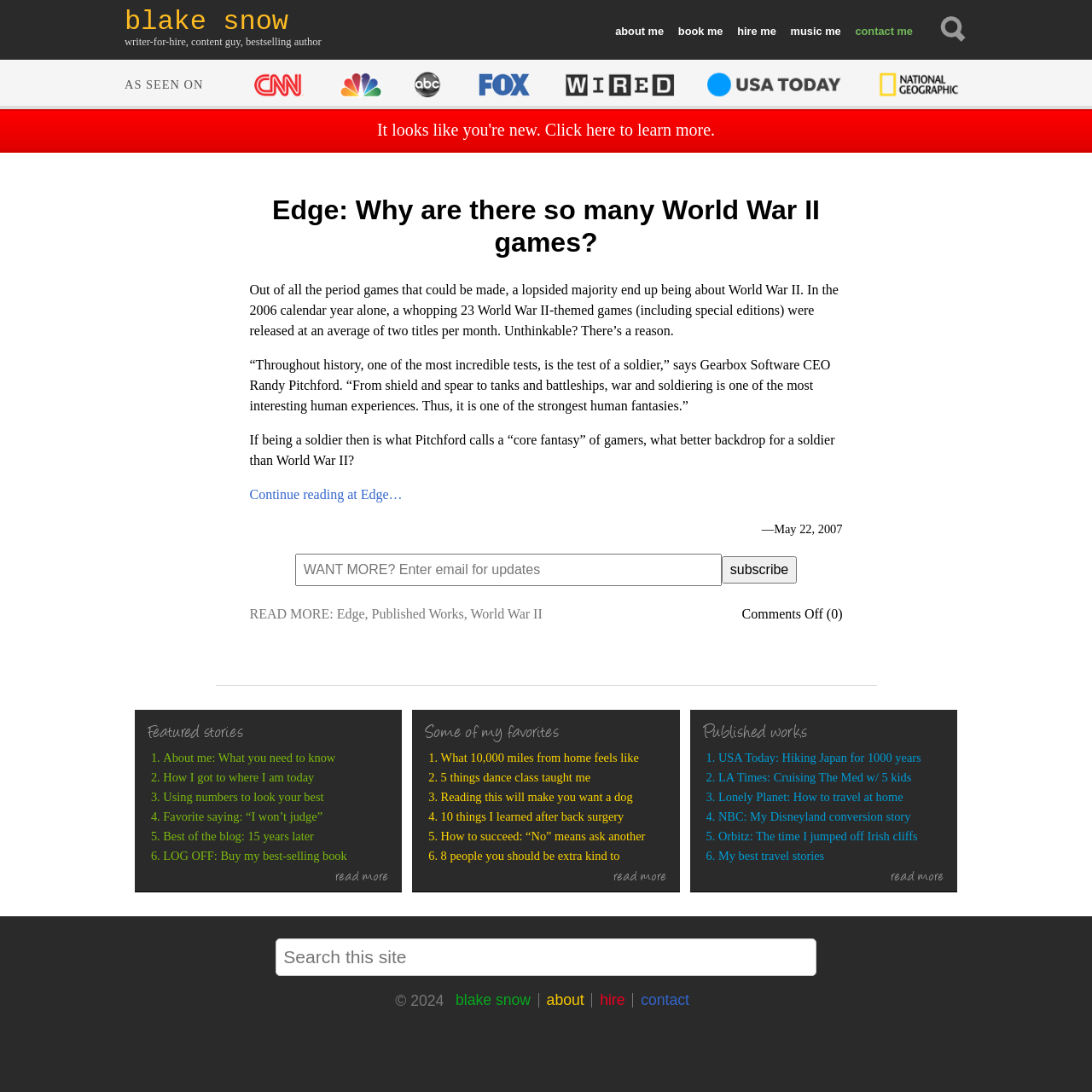Determine the bounding box coordinates of the element's region needed to click to follow the instruction: "read more about 'Edge: Why are there so many World War II games?'". Provide these coordinates as four float numbers between 0 and 1, formatted as [left, top, right, bottom].

[0.229, 0.446, 0.368, 0.459]